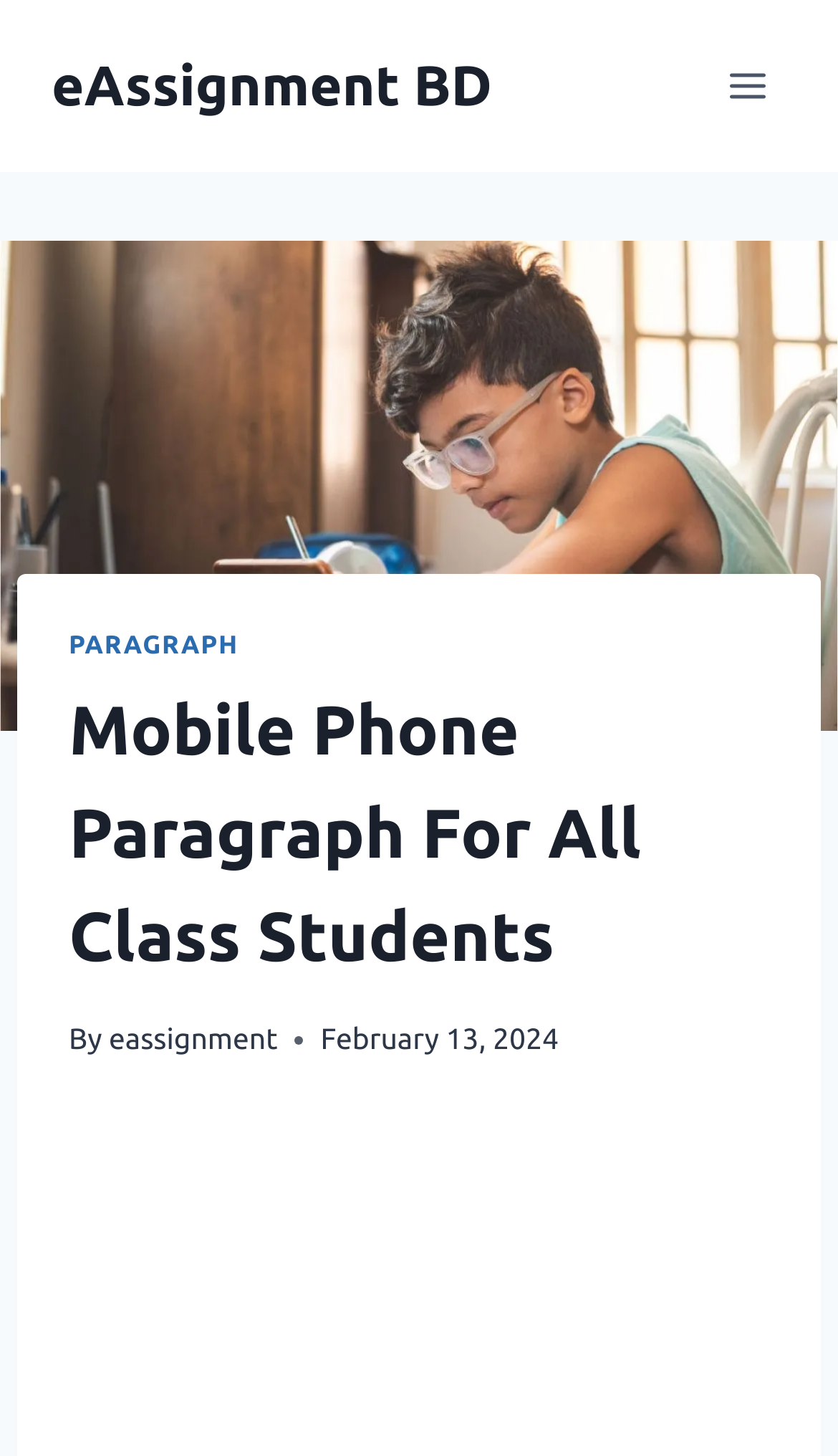Using the provided element description: "eassignment", identify the bounding box coordinates. The coordinates should be four floats between 0 and 1 in the order [left, top, right, bottom].

[0.13, 0.702, 0.331, 0.726]